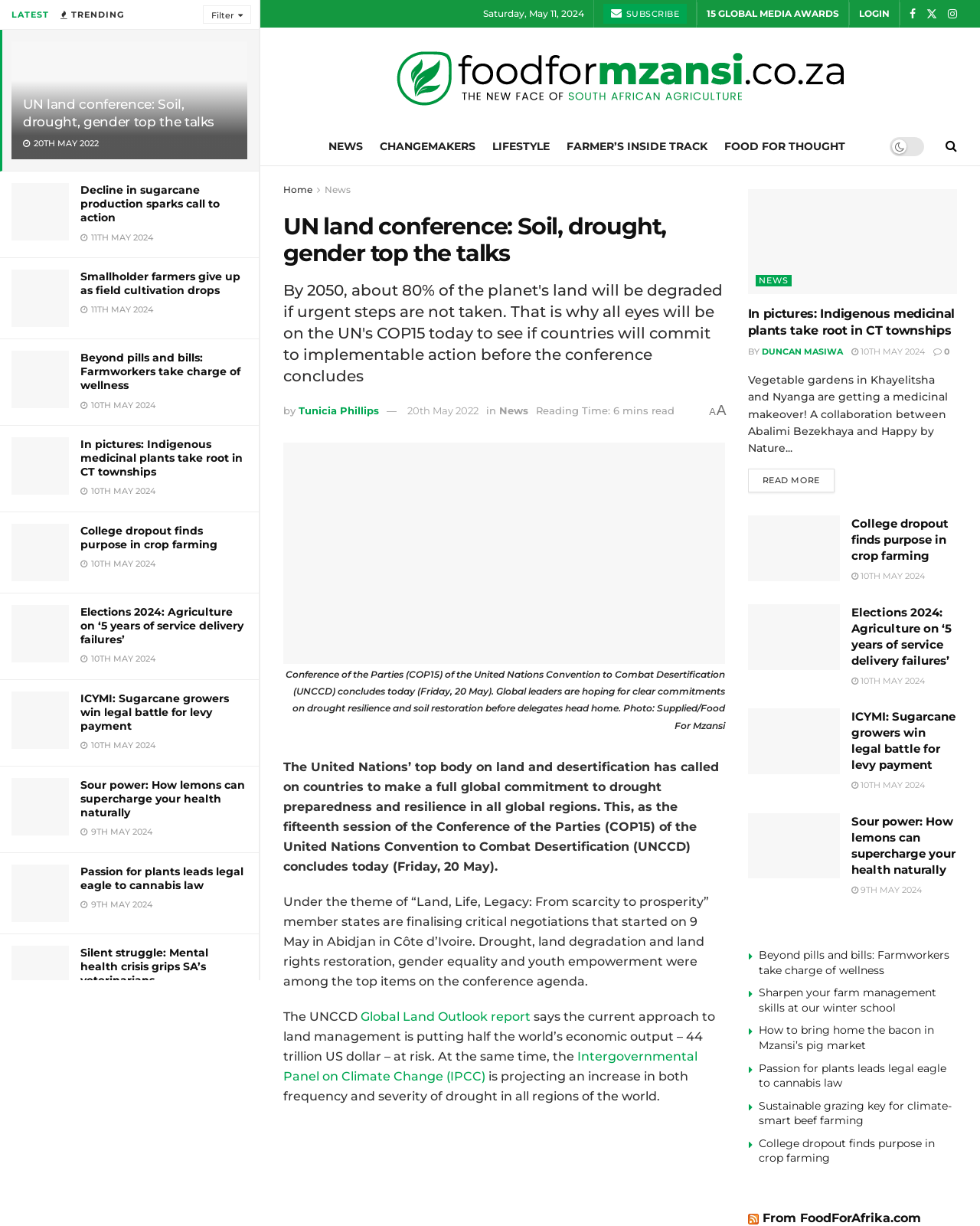Use the details in the image to answer the question thoroughly: 
What is the name of the CEO of the Onlyfarms Group?

The name of the CEO of the Onlyfarms Group can be determined by reading the text 'Shaad Vayej, the CEO of the Onlyfarms Group' which is located in the article 'Passion for plants leads legal eagle to cannabis law'.